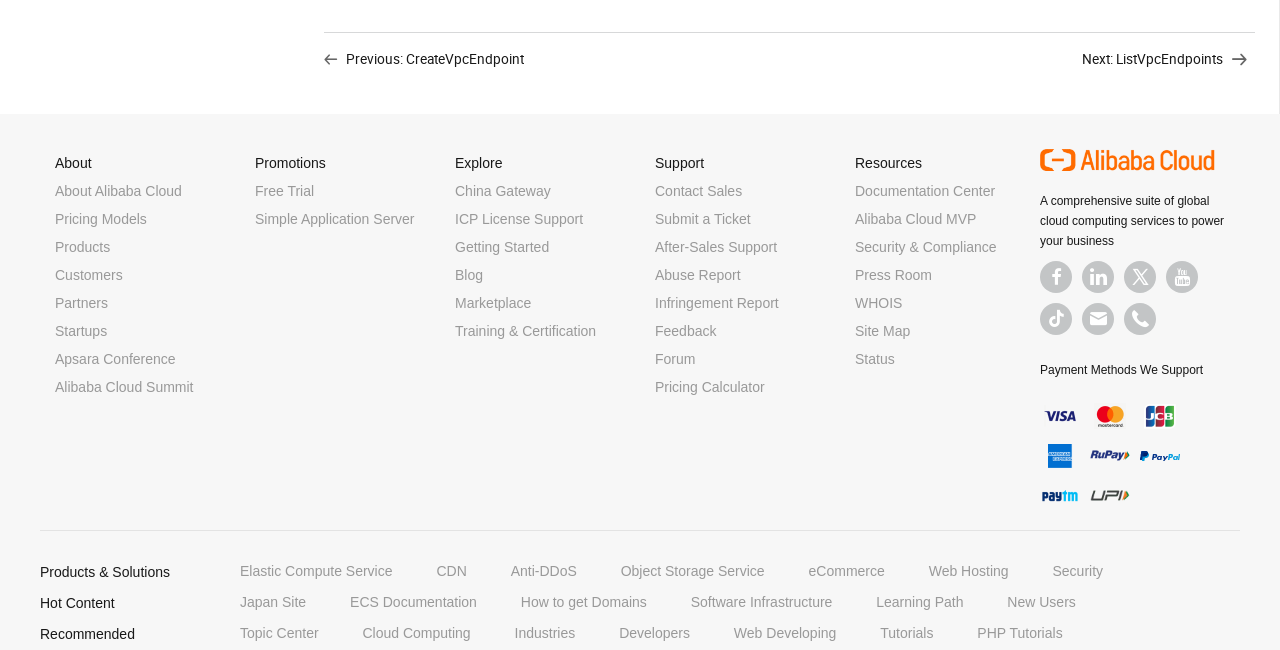From the webpage screenshot, predict the bounding box coordinates (top-left x, top-left y, bottom-right x, bottom-right y) for the UI element described here: Alibaba Cloud Summit

[0.043, 0.587, 0.151, 0.612]